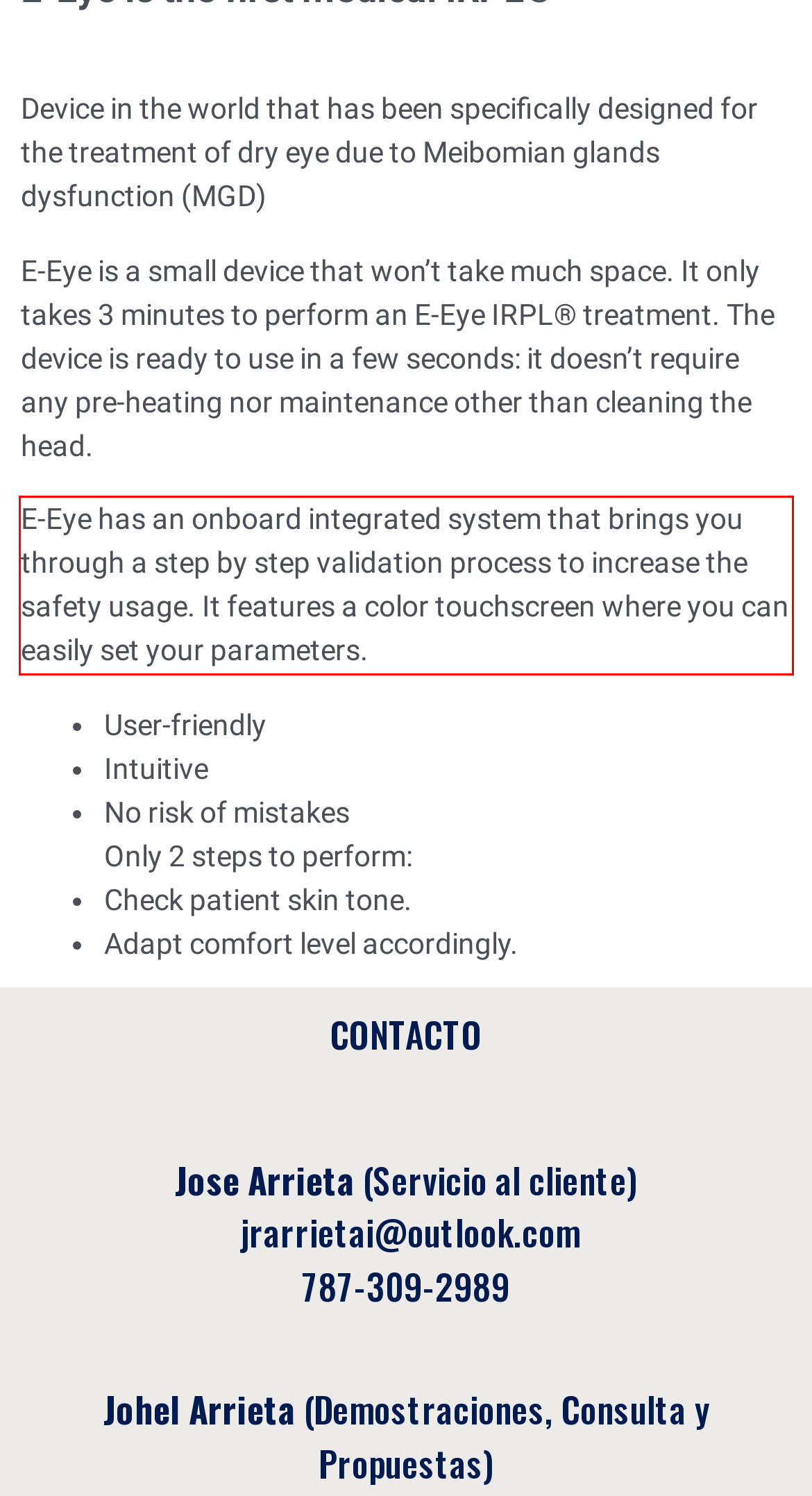The screenshot provided shows a webpage with a red bounding box. Apply OCR to the text within this red bounding box and provide the extracted content.

E-Eye has an onboard integrated system that brings you through a step by step validation process to increase the safety usage. It features a color touchscreen where you can easily set your parameters.